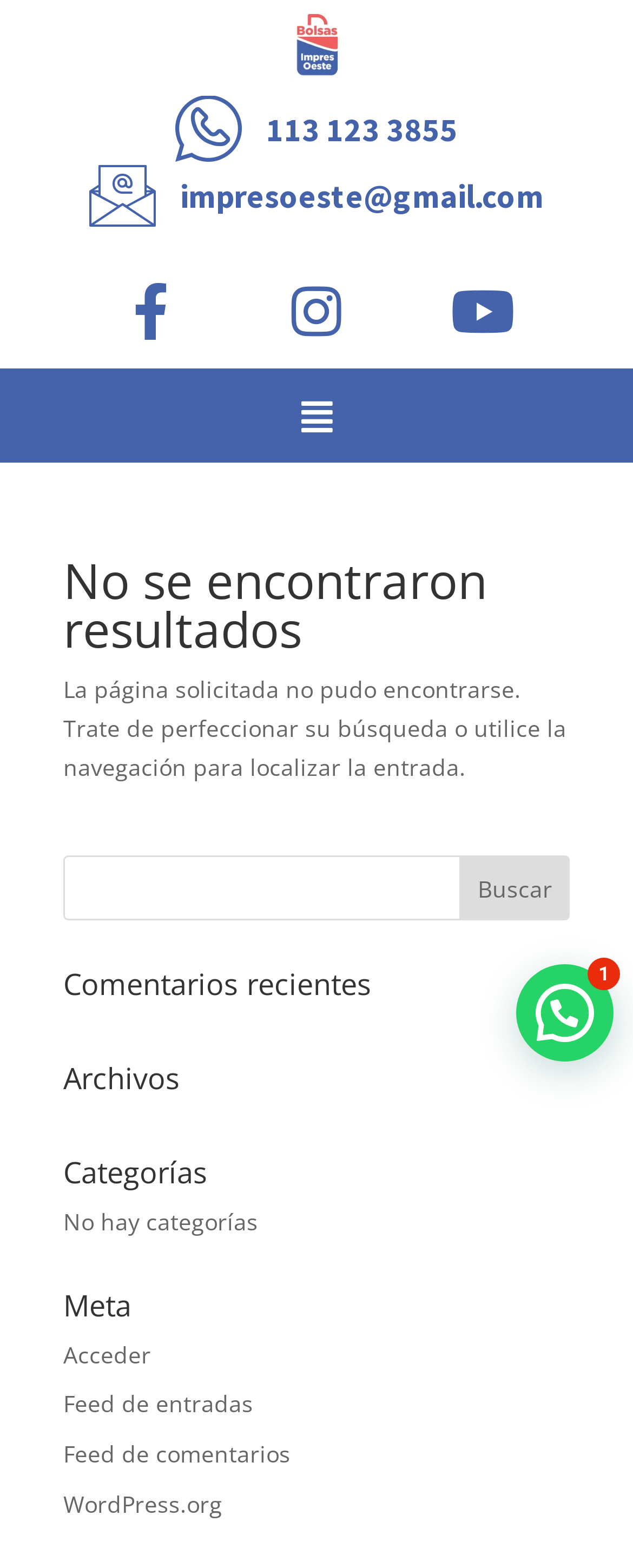Determine the bounding box of the UI element mentioned here: "impresoeste@gmail.com". The coordinates must be in the format [left, top, right, bottom] with values ranging from 0 to 1.

[0.141, 0.104, 0.859, 0.146]